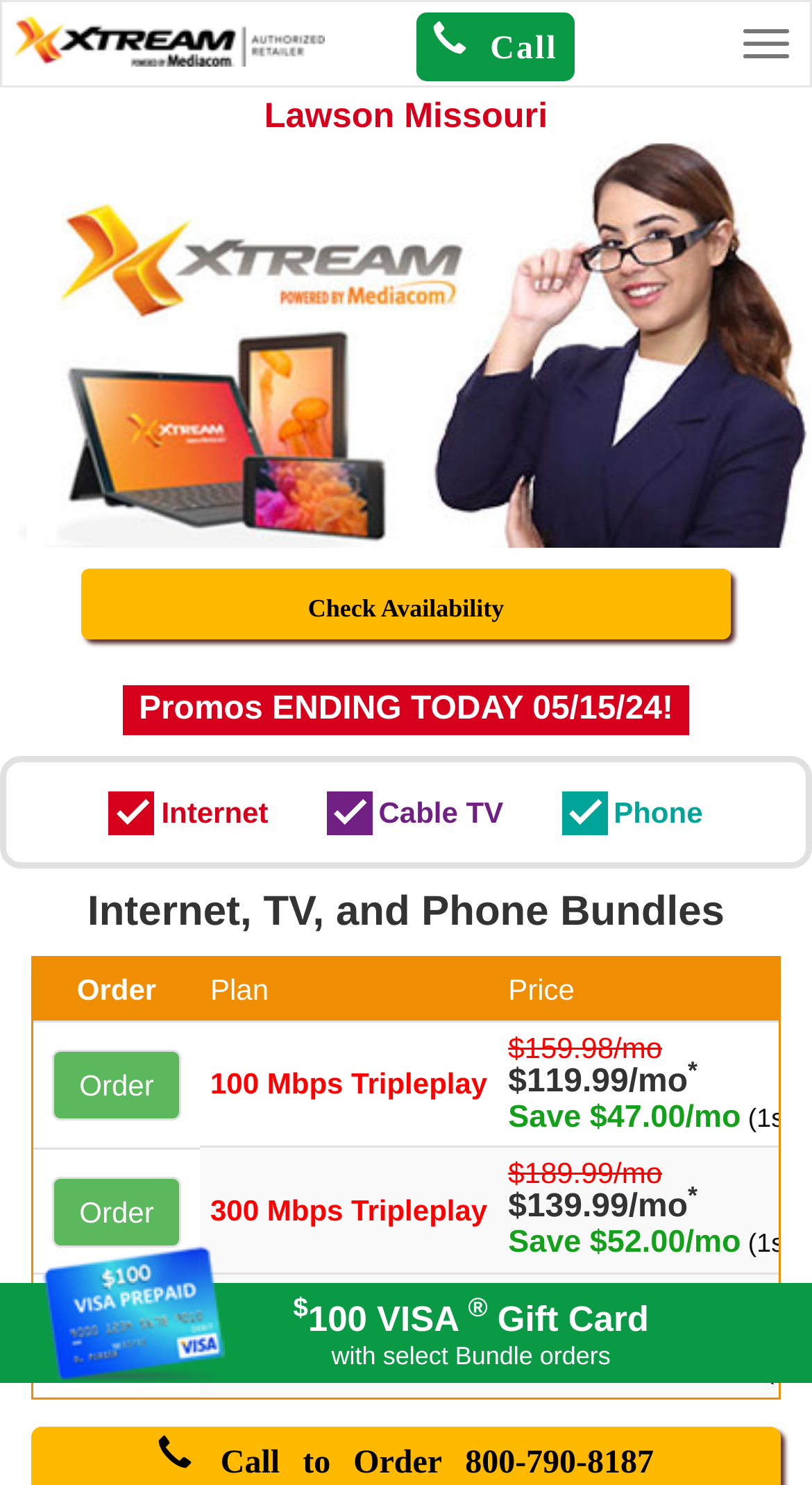Create a detailed summary of all the visual and textual information on the webpage.

The webpage is about Mediacom services in Lawson, Missouri. At the top left, there is a Mediacom logo, and next to it, a call icon with the text "Call" and a phone number "800-681-5095" to order services. On the top right, there is a toggle navigation button.

Below the logo, there are two lines of text, "Lawson" and "Missouri", indicating the location. Further down, there is a "Check Availability" button.

The main content of the page is divided into two sections. The first section has a heading "Promos ENDING TODAY 05/15/24!" and appears to be a promotional banner.

The second section has a heading "Internet, TV, and Phone Bundles" and displays a table with three rows, each representing a different bundle plan. The table has columns for "Order", "Plan", and prices. Each row has an "Order" button and a plan description, such as "100 Mbps Tripleplay" or "1 Gig Tripleplay". The prices are accompanied by superscript text and a "Save" amount, such as "Save $47.00/mo" or "Save $110.00/mo".

On the right side of the page, there is an image of a Mediacom $100 Visa Gift Card, along with text describing the gift card offer, which is available with select bundle orders.